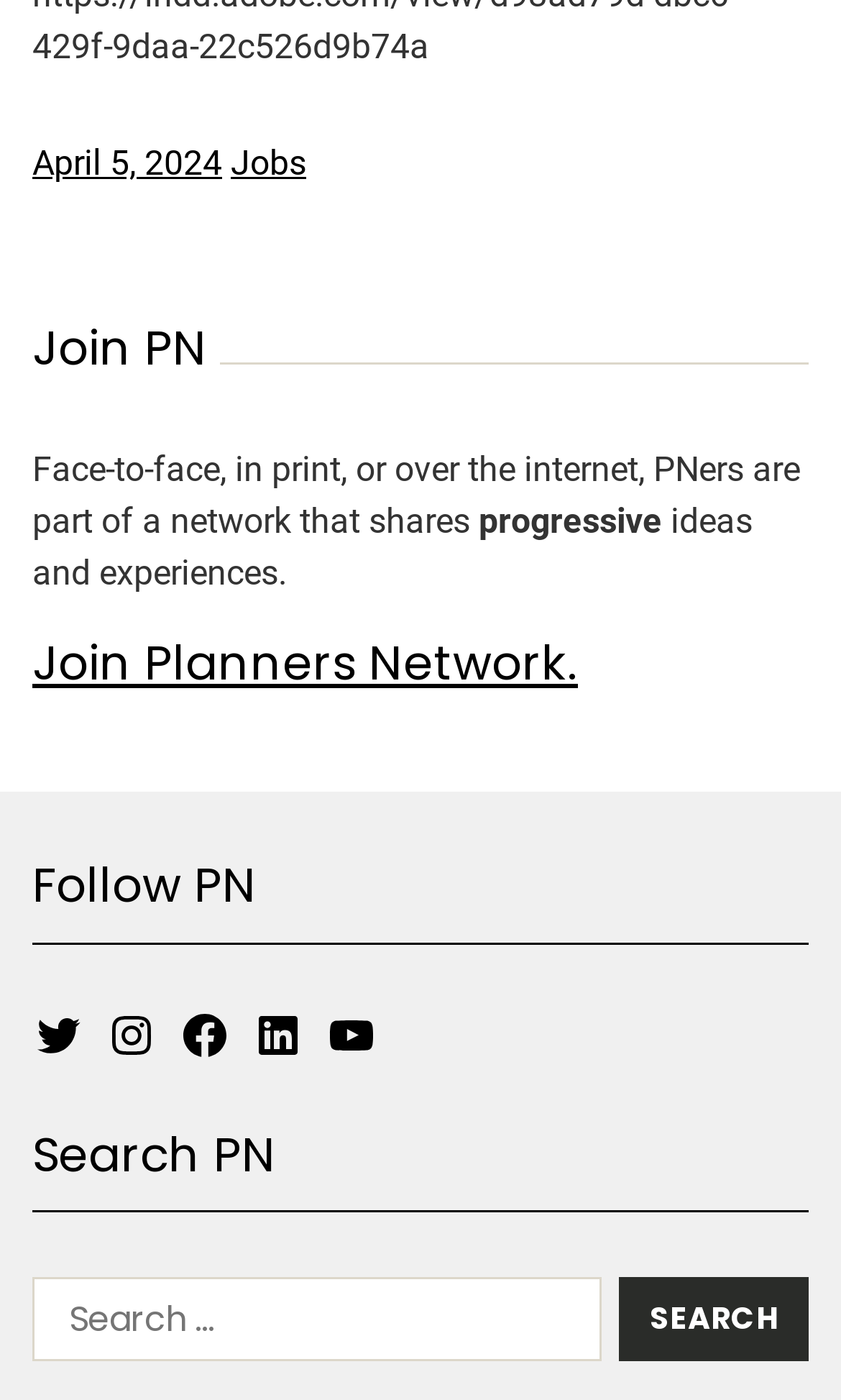Determine the bounding box coordinates in the format (top-left x, top-left y, bottom-right x, bottom-right y). Ensure all values are floating point numbers between 0 and 1. Identify the bounding box of the UI element described by: April 5, 2024

[0.038, 0.102, 0.264, 0.131]